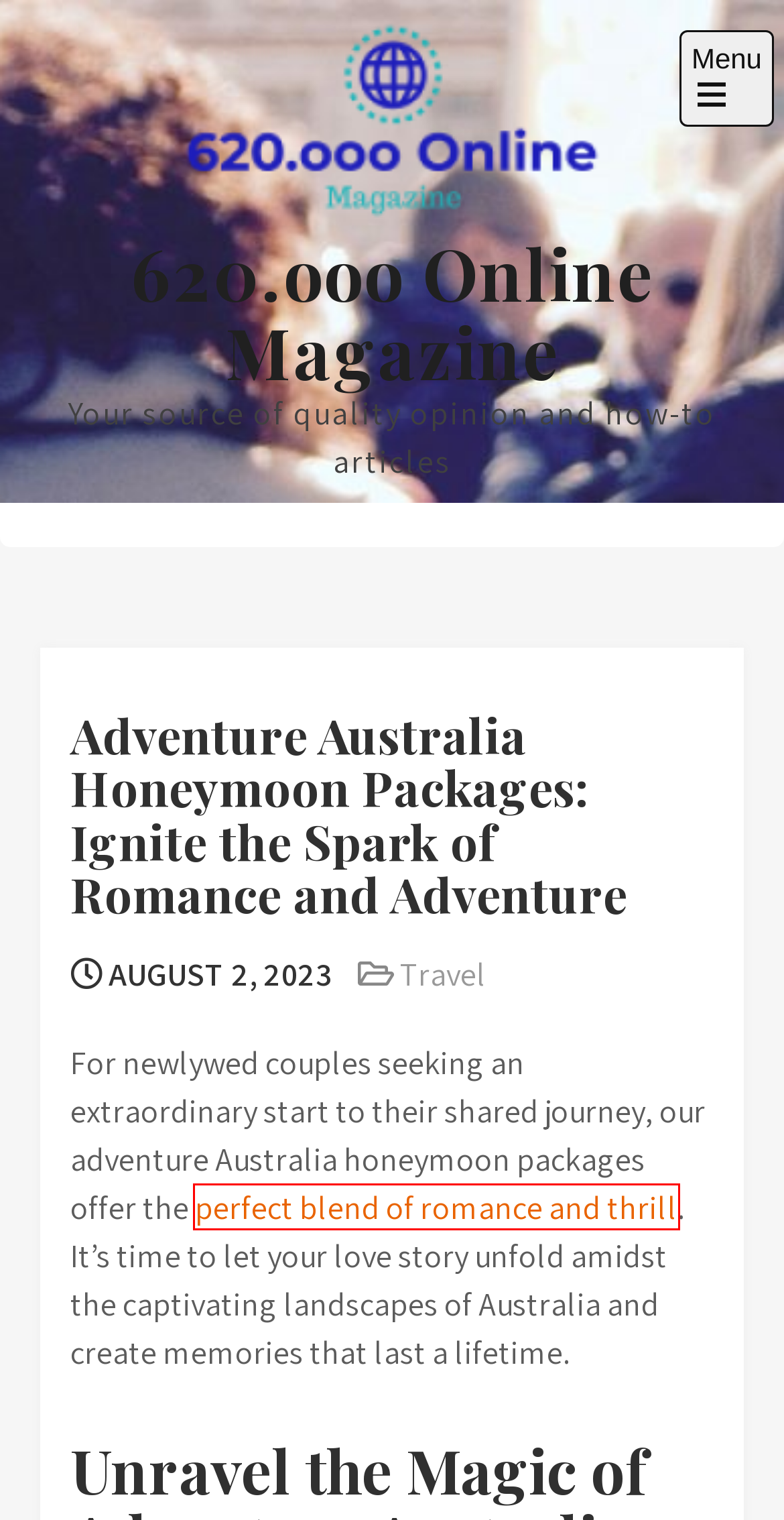Examine the screenshot of a webpage with a red bounding box around a UI element. Your task is to identify the webpage description that best corresponds to the new webpage after clicking the specified element. The given options are:
A. 10 Common Dental Problems: How NYC Dentists Can Help – 620.ooo Online Magazine
B. Dental Care – 620.ooo Online Magazine
C. 620.ooo Online Magazine – Your source of quality opinion and how-to articles
D. Home Services – 620.ooo Online Magazine
E. Elevate Your Bathroom: Inspiring Ideas for a Stunning Remodel – 620.ooo Online Magazine
F. Navigating Regulations: South Auckland Property Transactions – 620.ooo Online Magazine
G. Top 5 Australian Honeymoon Packages for Newlyweds - Travel Advice & Tours
H. Articles – 620.ooo Online Magazine

G